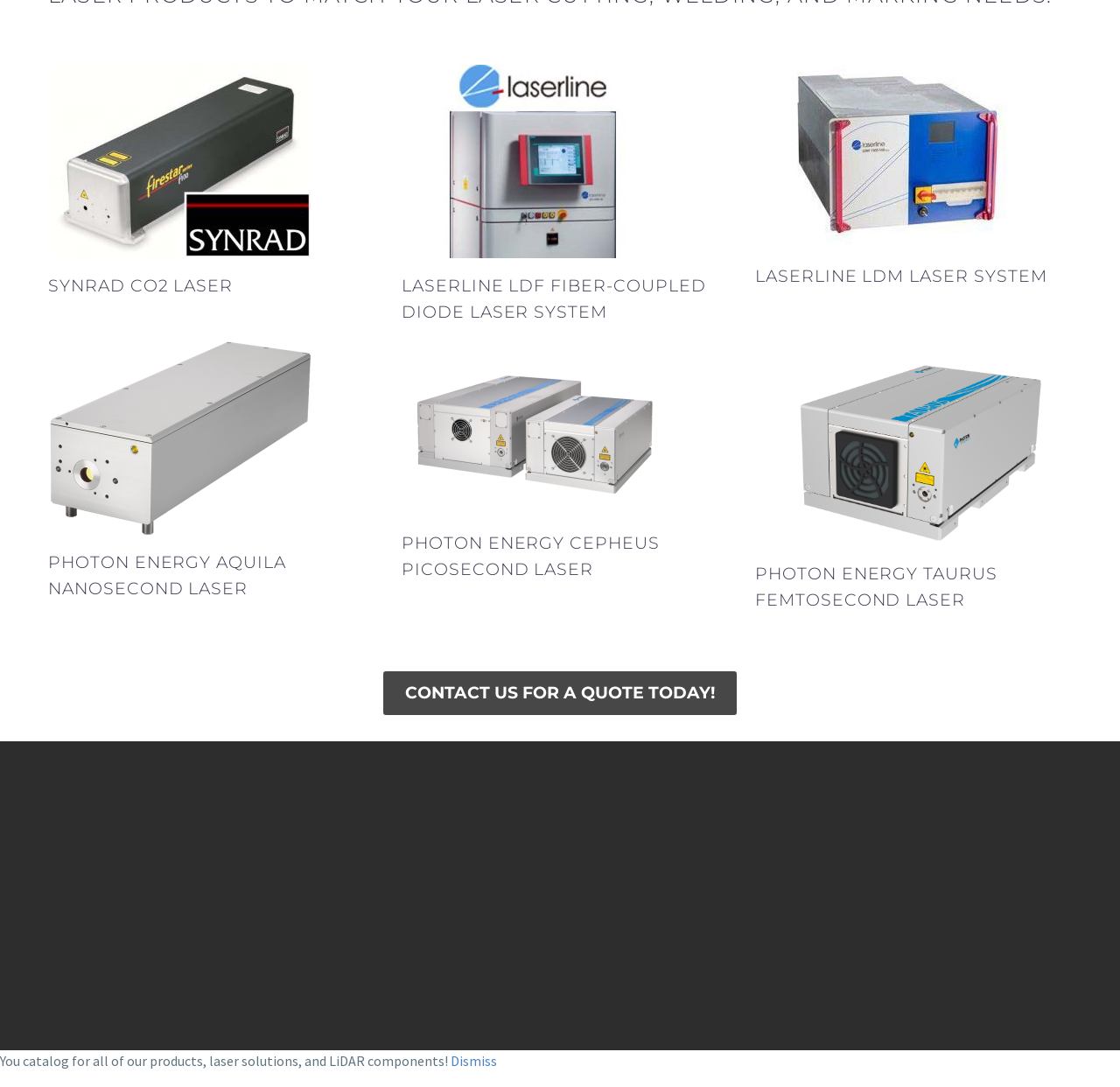Provide the bounding box coordinates of the UI element this sentence describes: "parent_node: ".

[0.0, 0.759, 0.125, 0.863]